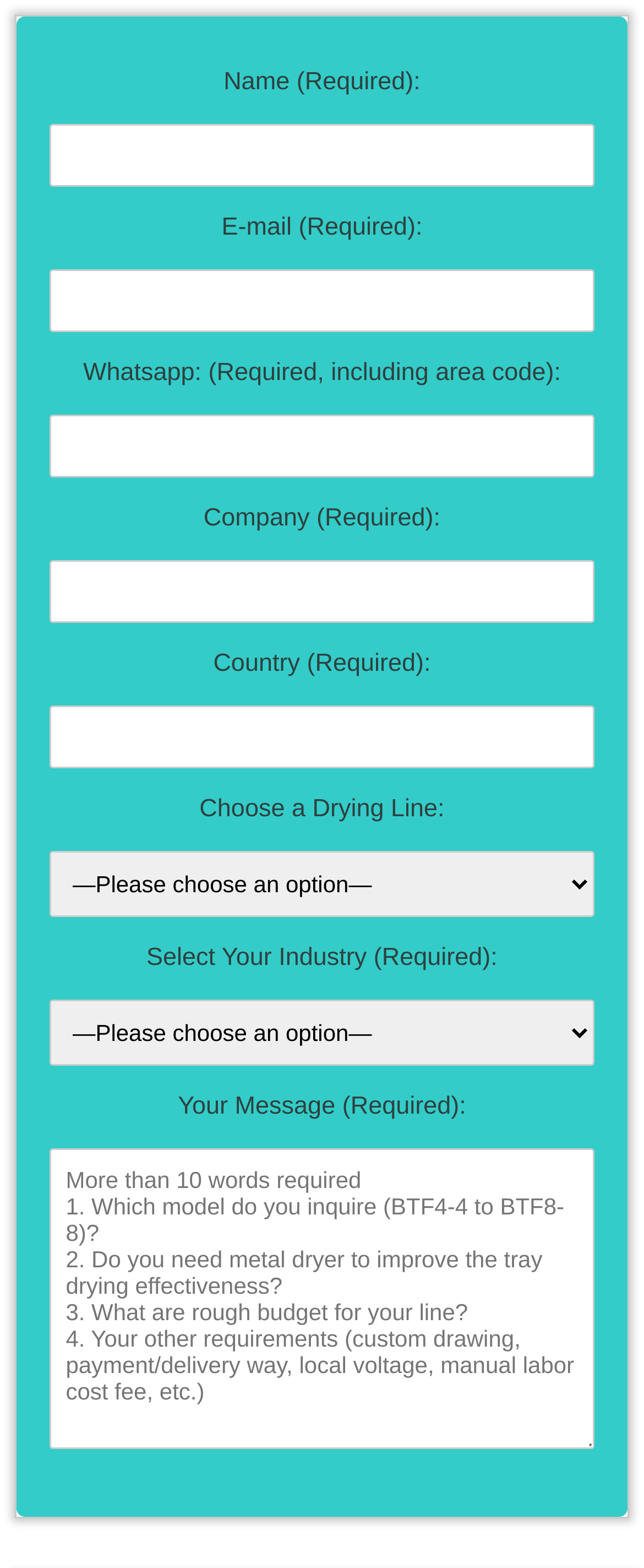Using the description: "name="your-country"", identify the bounding box of the corresponding UI element in the screenshot.

[0.076, 0.45, 0.924, 0.49]